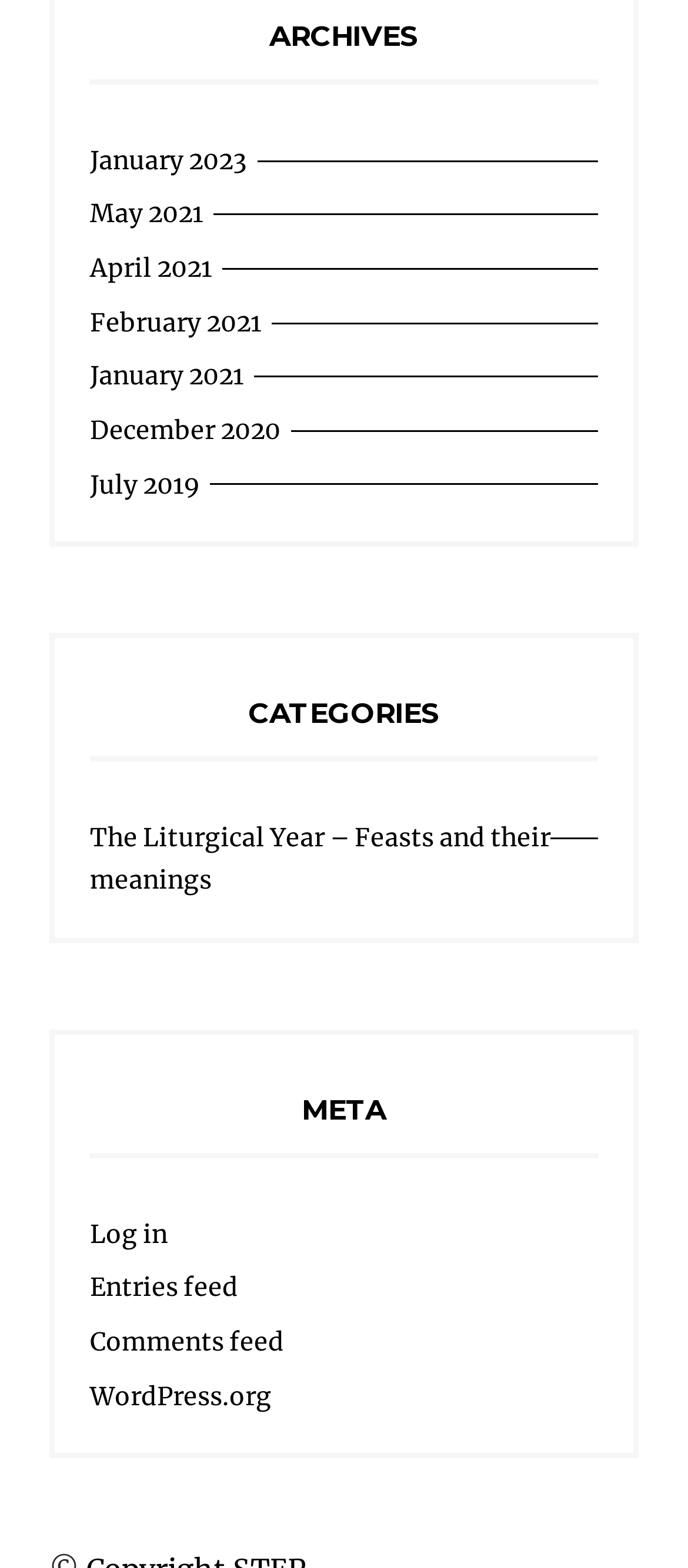Give the bounding box coordinates for the element described as: "Log in".

[0.131, 0.777, 0.244, 0.797]